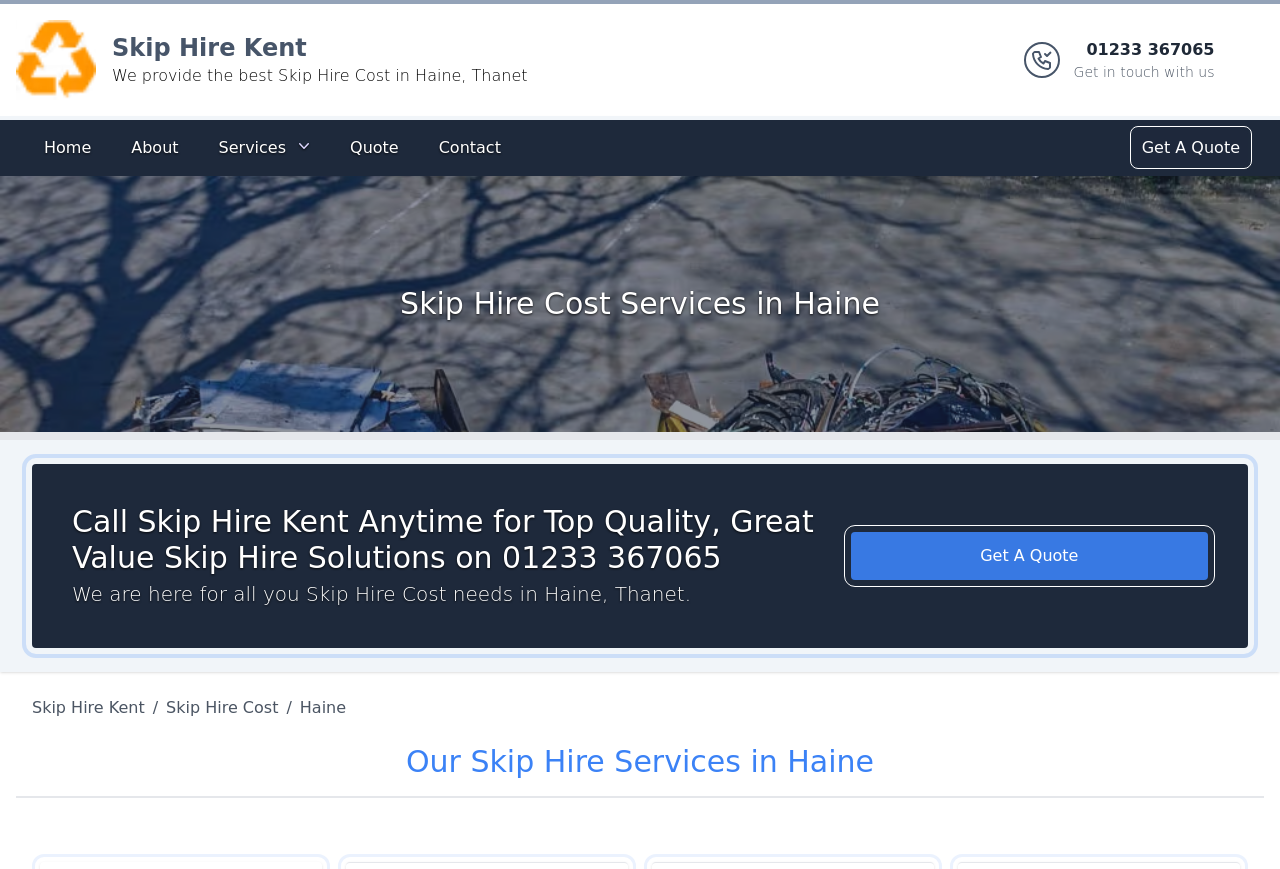Please determine the bounding box coordinates of the element to click in order to execute the following instruction: "Call us using the phone number". The coordinates should be four float numbers between 0 and 1, specified as [left, top, right, bottom].

[0.839, 0.044, 0.949, 0.094]